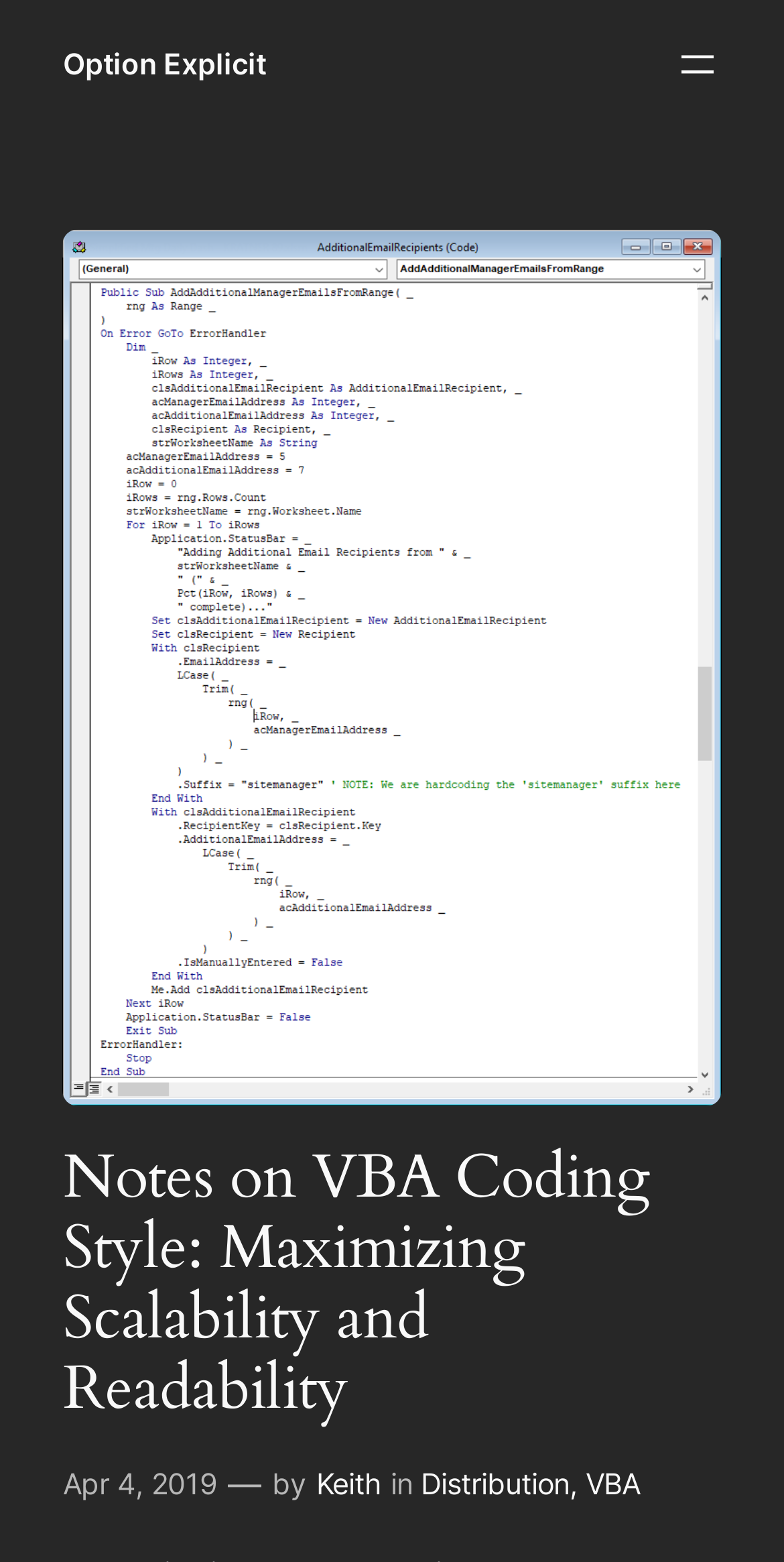Can you give a comprehensive explanation to the question given the content of the image?
Who is the author of the article?

I found the author's name by looking at the text 'by Keith' which is located below the article title and above the category links, indicating that Keith is the author of the article.